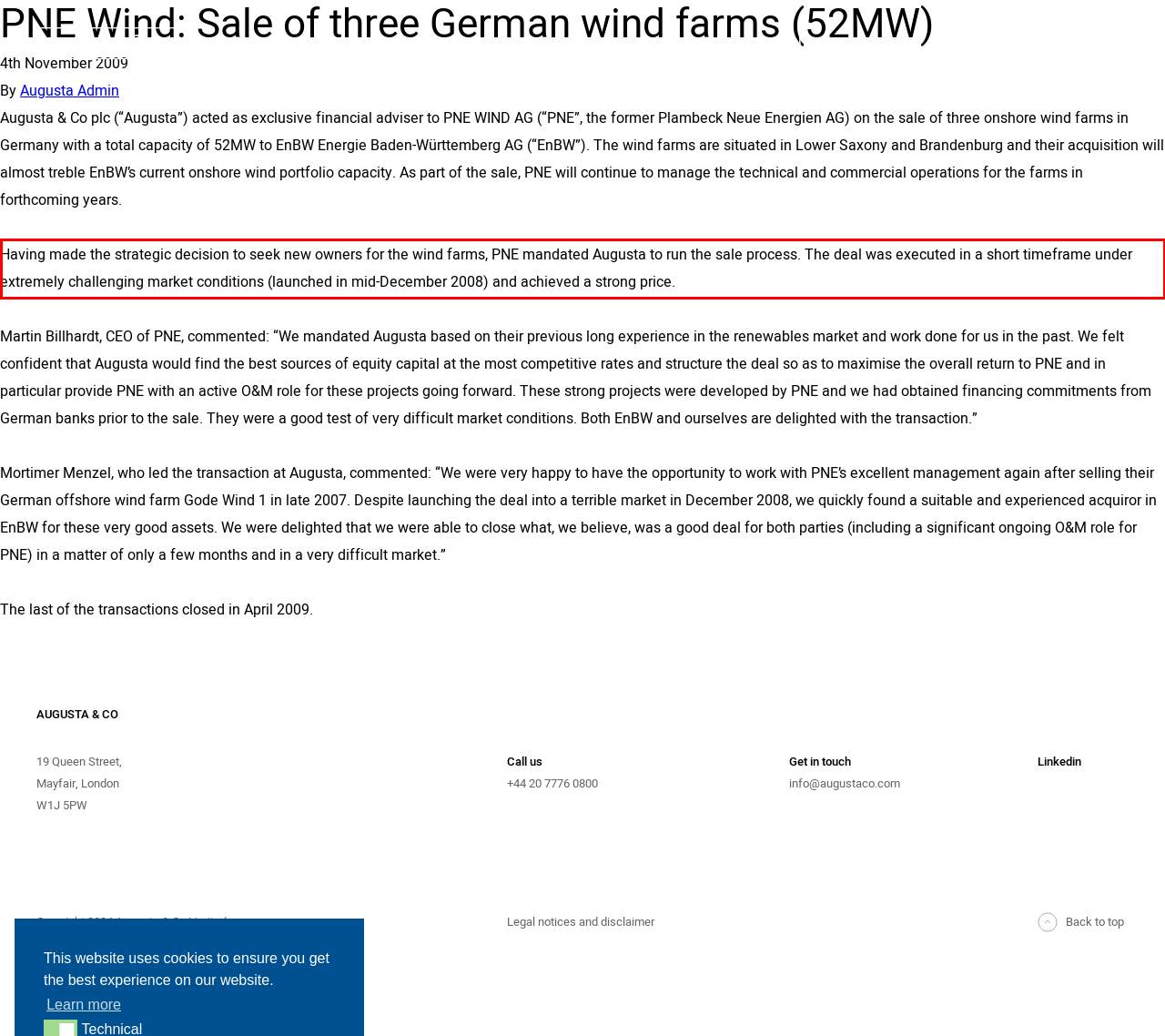You have a screenshot of a webpage where a UI element is enclosed in a red rectangle. Perform OCR to capture the text inside this red rectangle.

Having made the strategic decision to seek new owners for the wind farms, PNE mandated Augusta to run the sale process. The deal was executed in a short timeframe under extremely challenging market conditions (launched in mid-December 2008) and achieved a strong price.